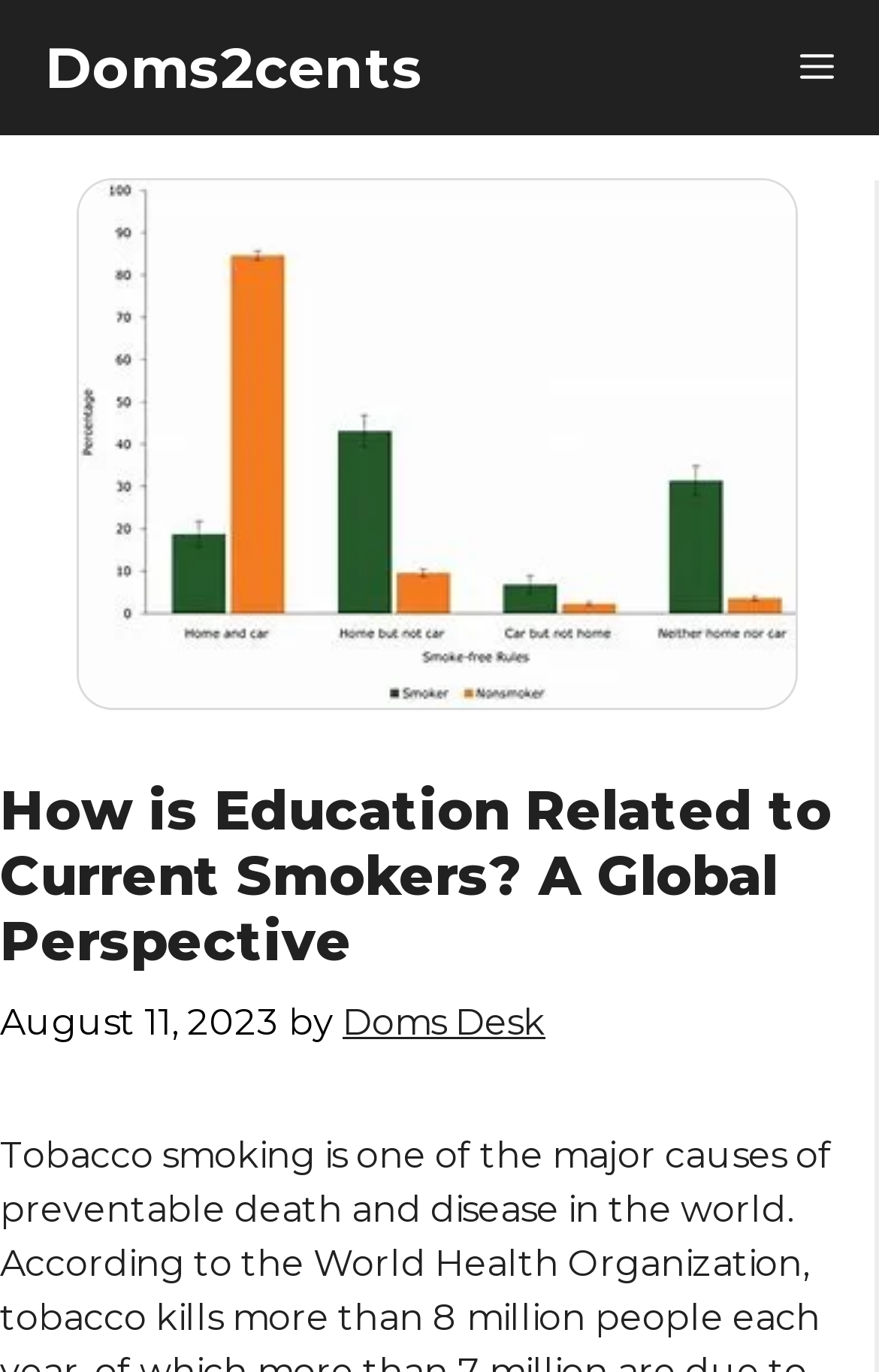Reply to the question with a single word or phrase:
What is the purpose of the button at the top right corner of the webpage?

To expand the menu